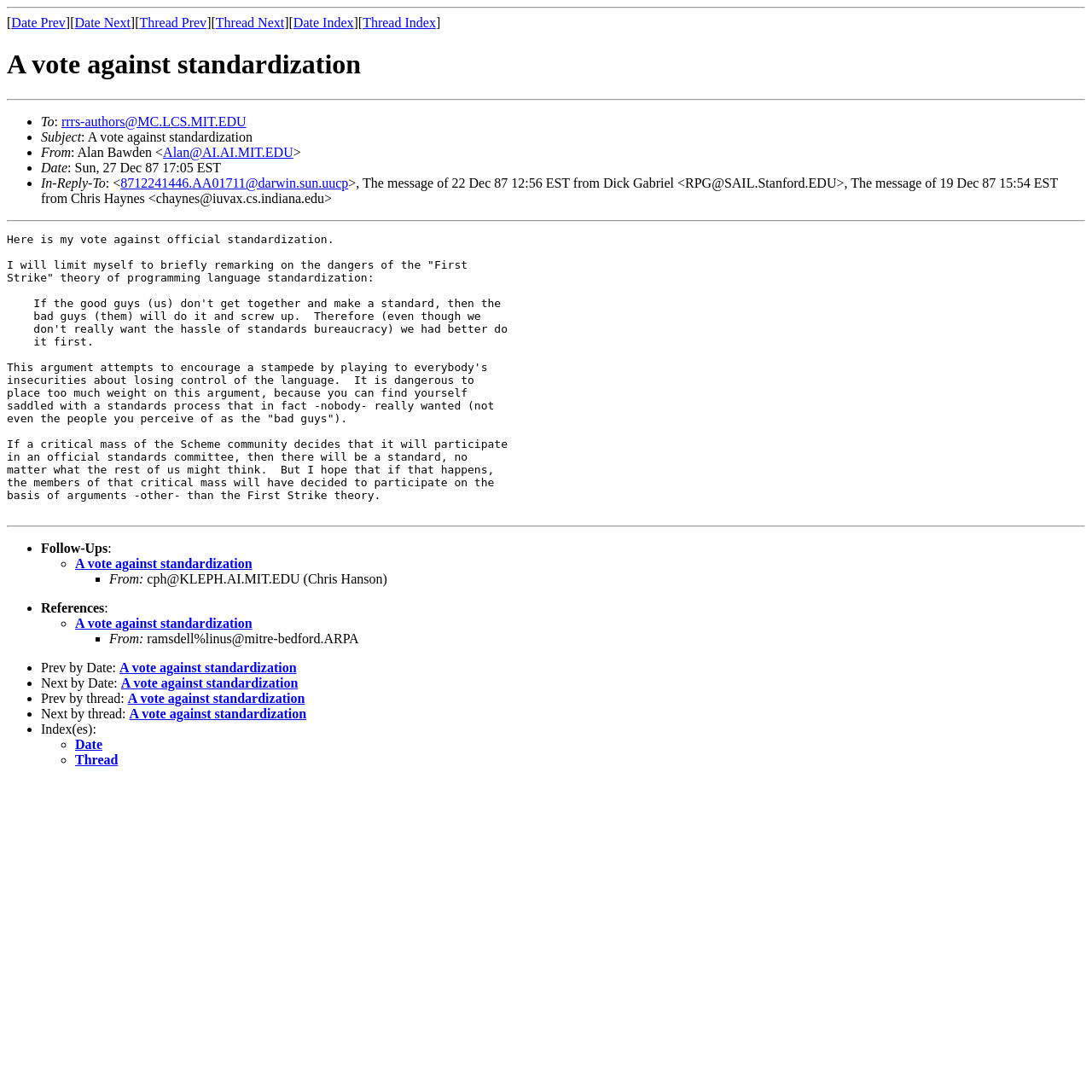Can you specify the bounding box coordinates for the region that should be clicked to fulfill this instruction: "View date index".

[0.069, 0.675, 0.094, 0.688]